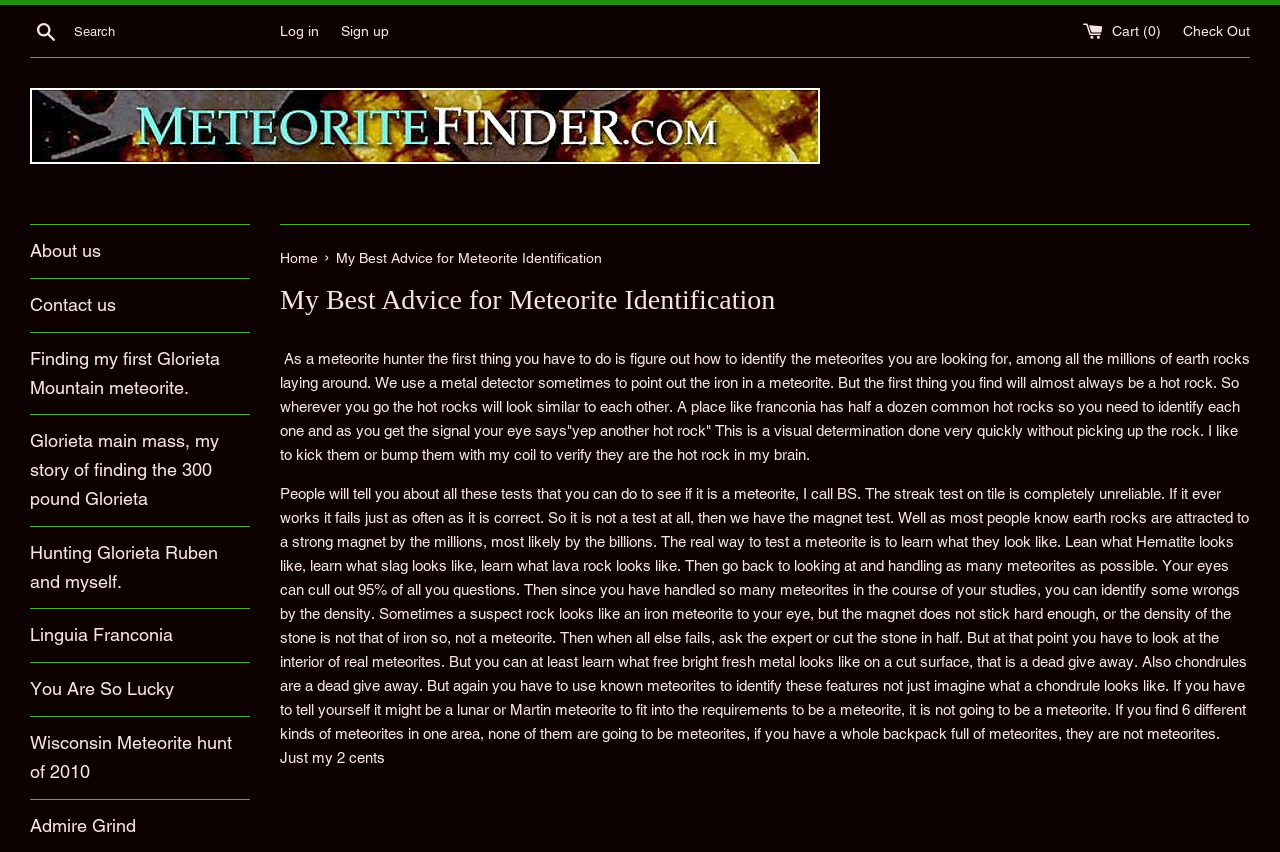Determine the coordinates of the bounding box that should be clicked to complete the instruction: "Search for something". The coordinates should be represented by four float numbers between 0 and 1: [left, top, right, bottom].

[0.023, 0.016, 0.219, 0.059]